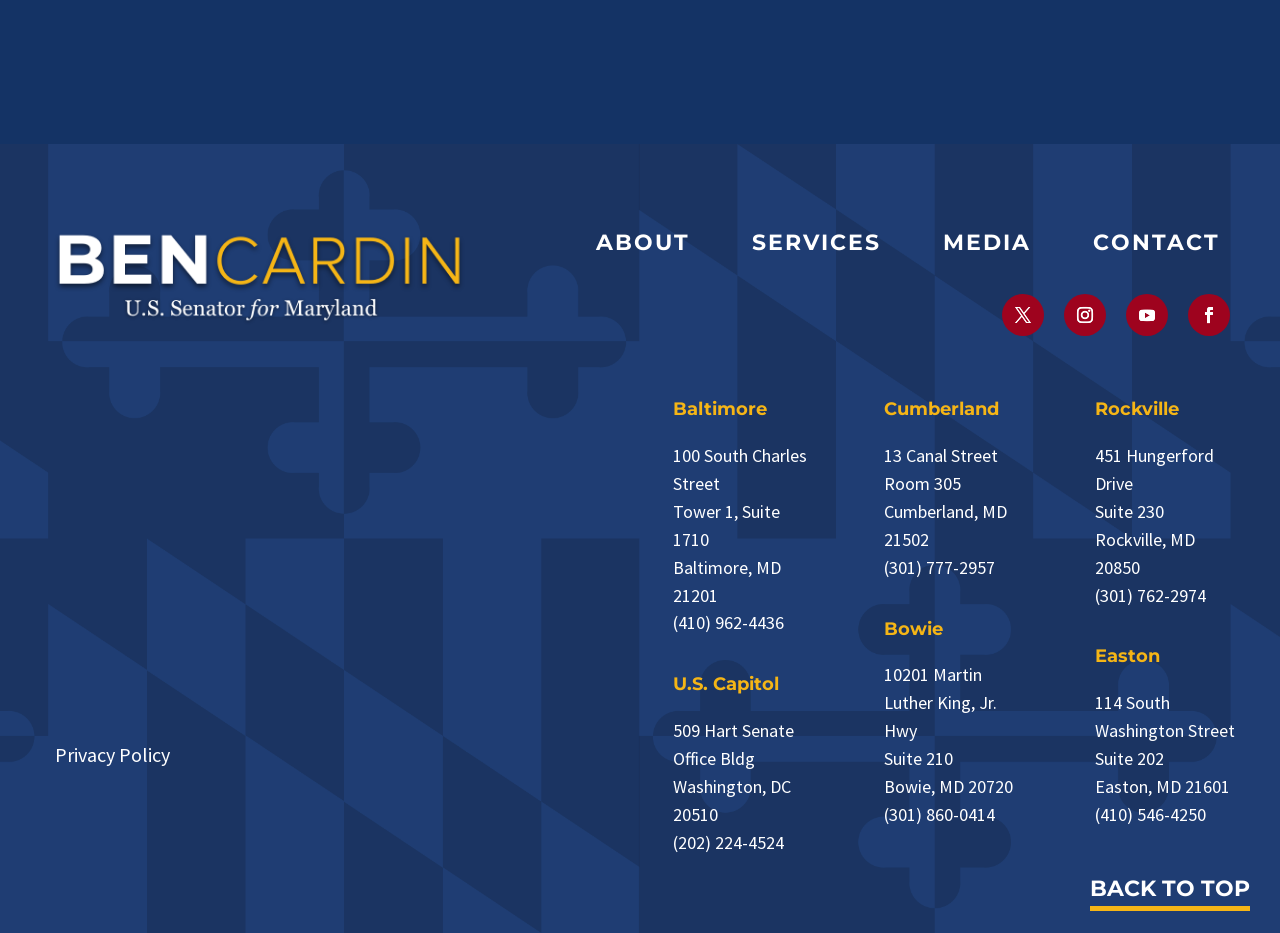Determine the bounding box coordinates of the region to click in order to accomplish the following instruction: "Click ABOUT link". Provide the coordinates as four float numbers between 0 and 1, specifically [left, top, right, bottom].

[0.466, 0.245, 0.539, 0.283]